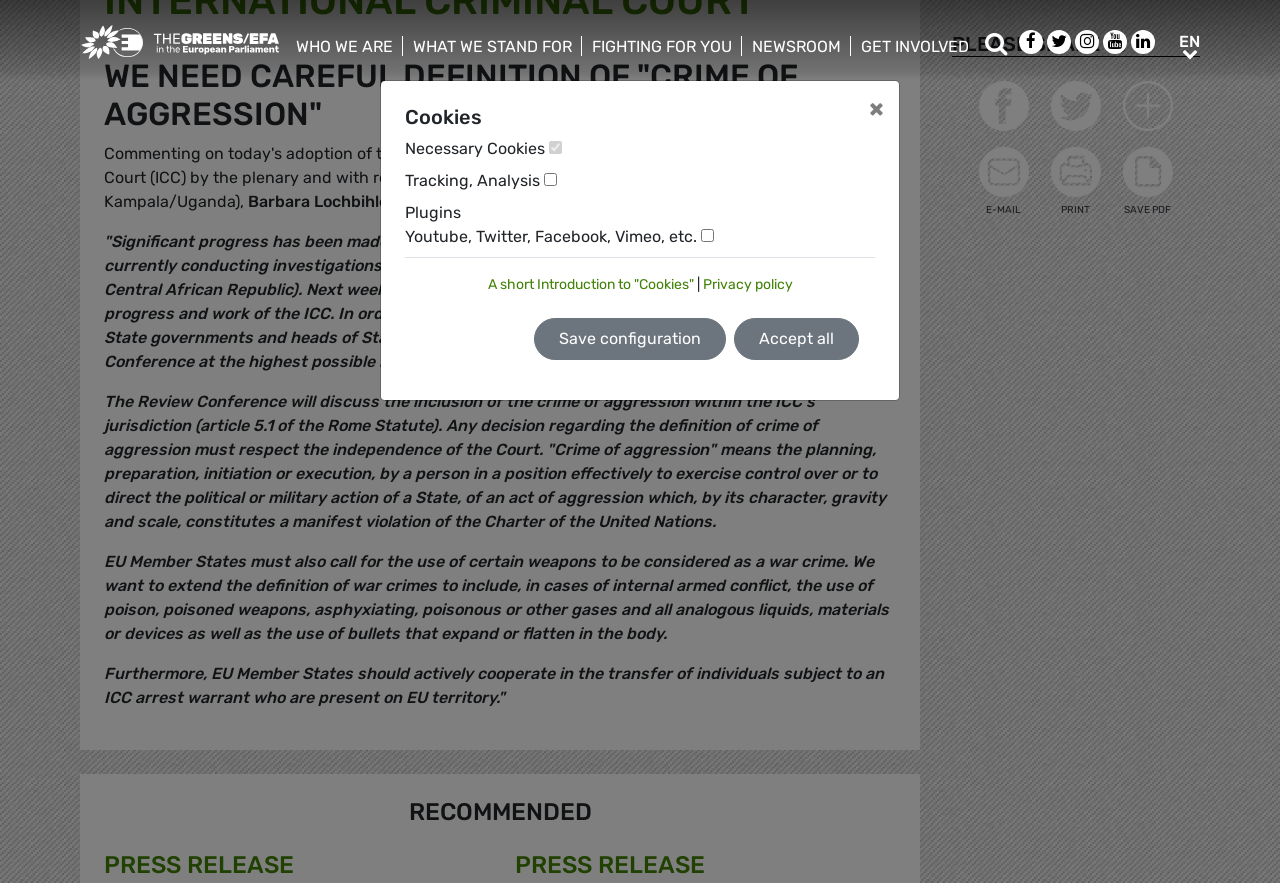Identify the bounding box coordinates for the region of the element that should be clicked to carry out the instruction: "Open WHO WE ARE menu". The bounding box coordinates should be four float numbers between 0 and 1, i.e., [left, top, right, bottom].

[0.231, 0.0, 0.307, 0.067]